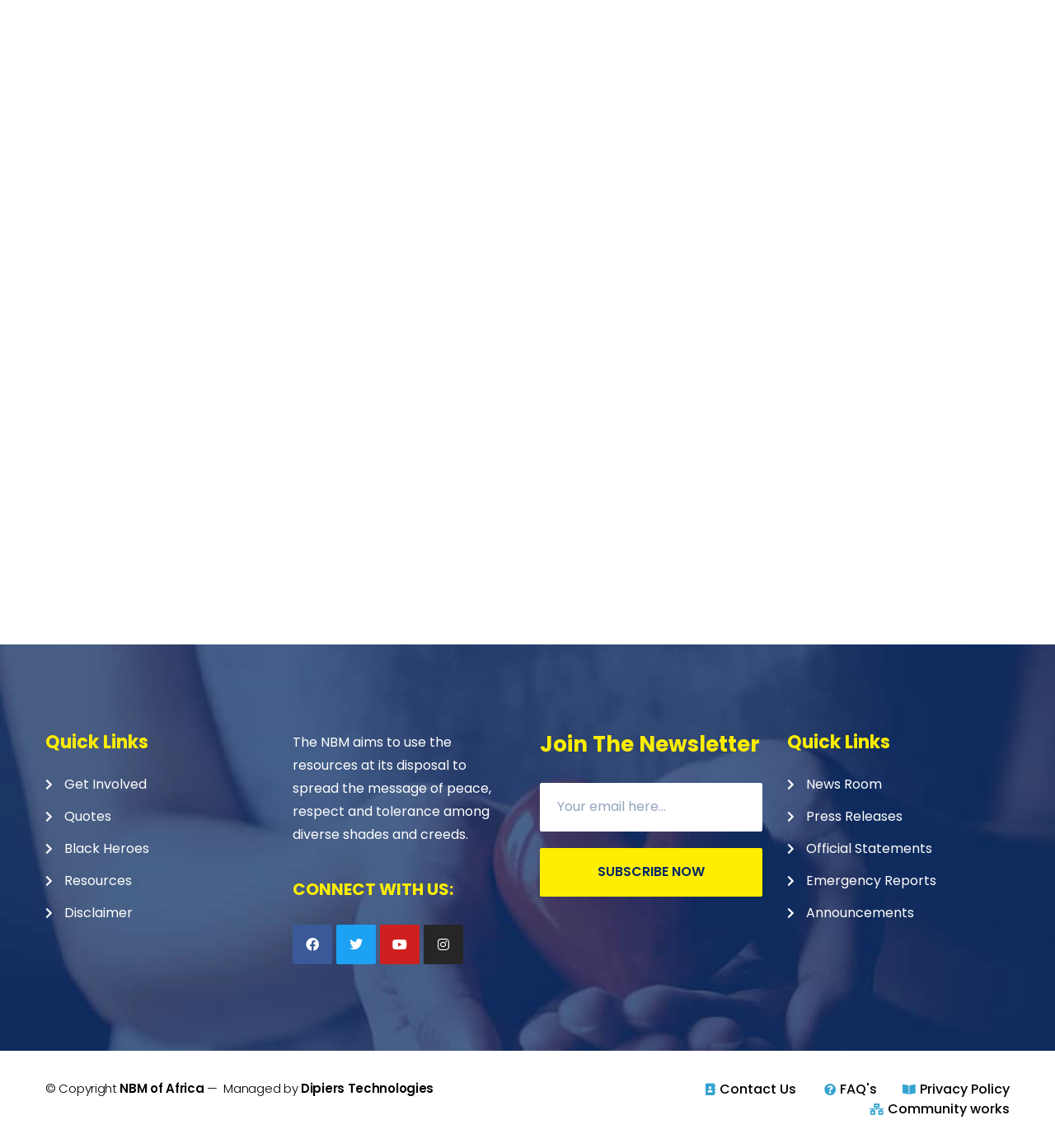Please identify the bounding box coordinates of the element I need to click to follow this instruction: "Click on Get Involved".

[0.043, 0.675, 0.254, 0.692]